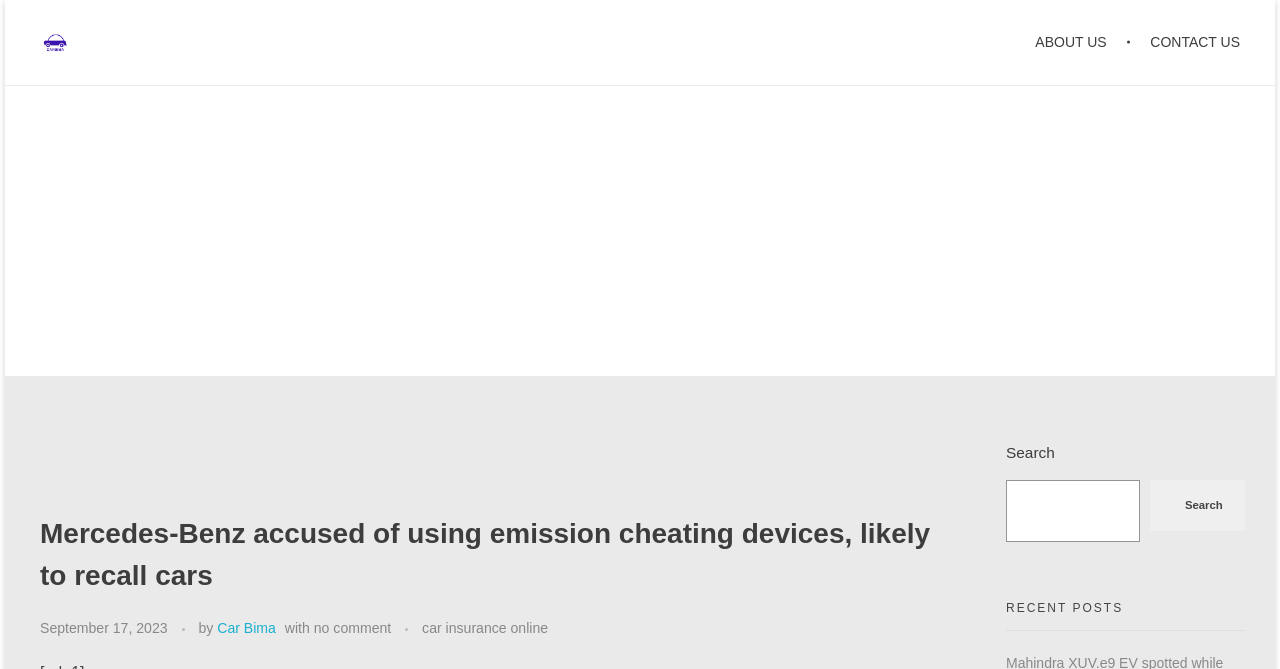Identify the bounding box coordinates for the UI element described by the following text: "Car Insurance Information & Updates". Provide the coordinates as four float numbers between 0 and 1, in the format [left, top, right, bottom].

[0.03, 0.105, 0.362, 0.146]